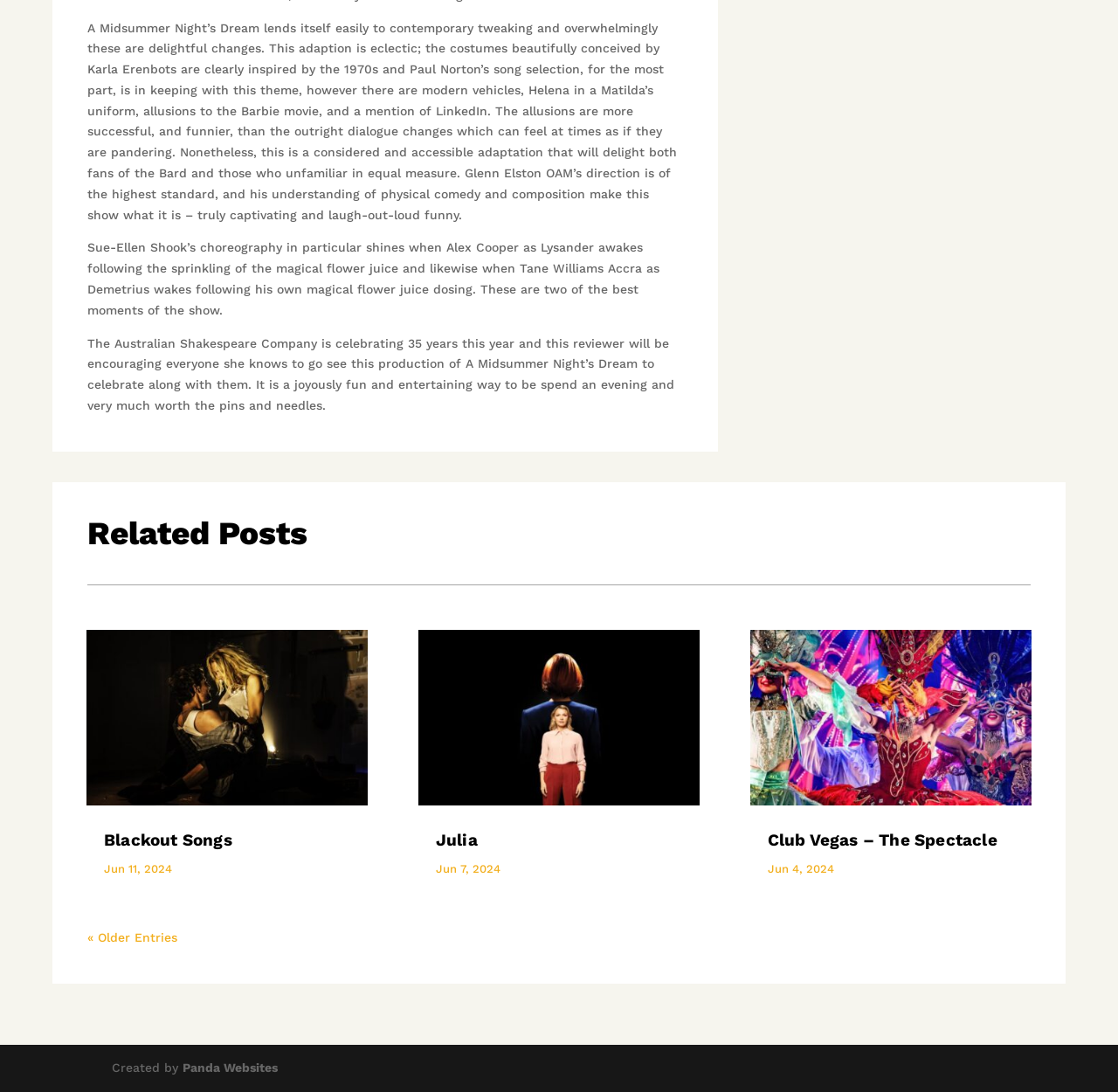Determine the bounding box coordinates of the element's region needed to click to follow the instruction: "Visit the website creator's page by clicking on 'Panda Websites'". Provide these coordinates as four float numbers between 0 and 1, formatted as [left, top, right, bottom].

[0.163, 0.971, 0.248, 0.984]